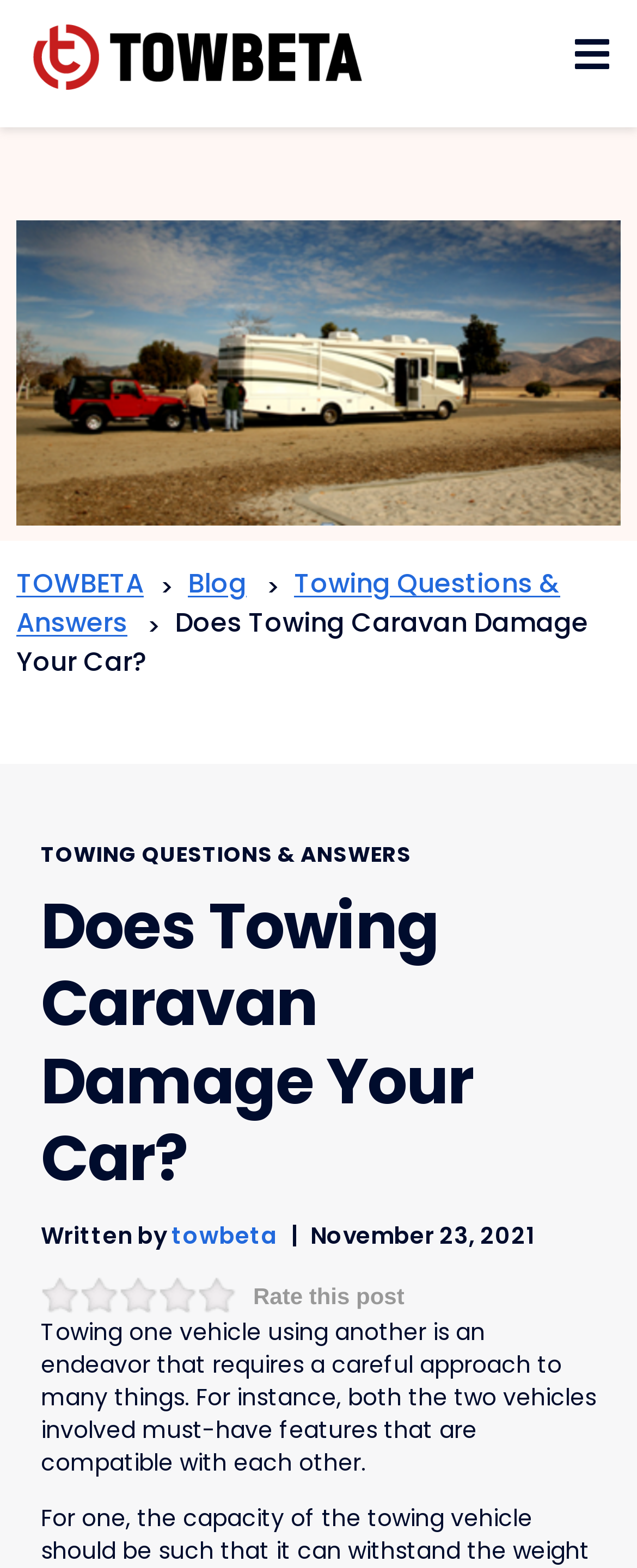Using the provided element description: "TOWBETA", determine the bounding box coordinates of the corresponding UI element in the screenshot.

[0.026, 0.361, 0.233, 0.385]